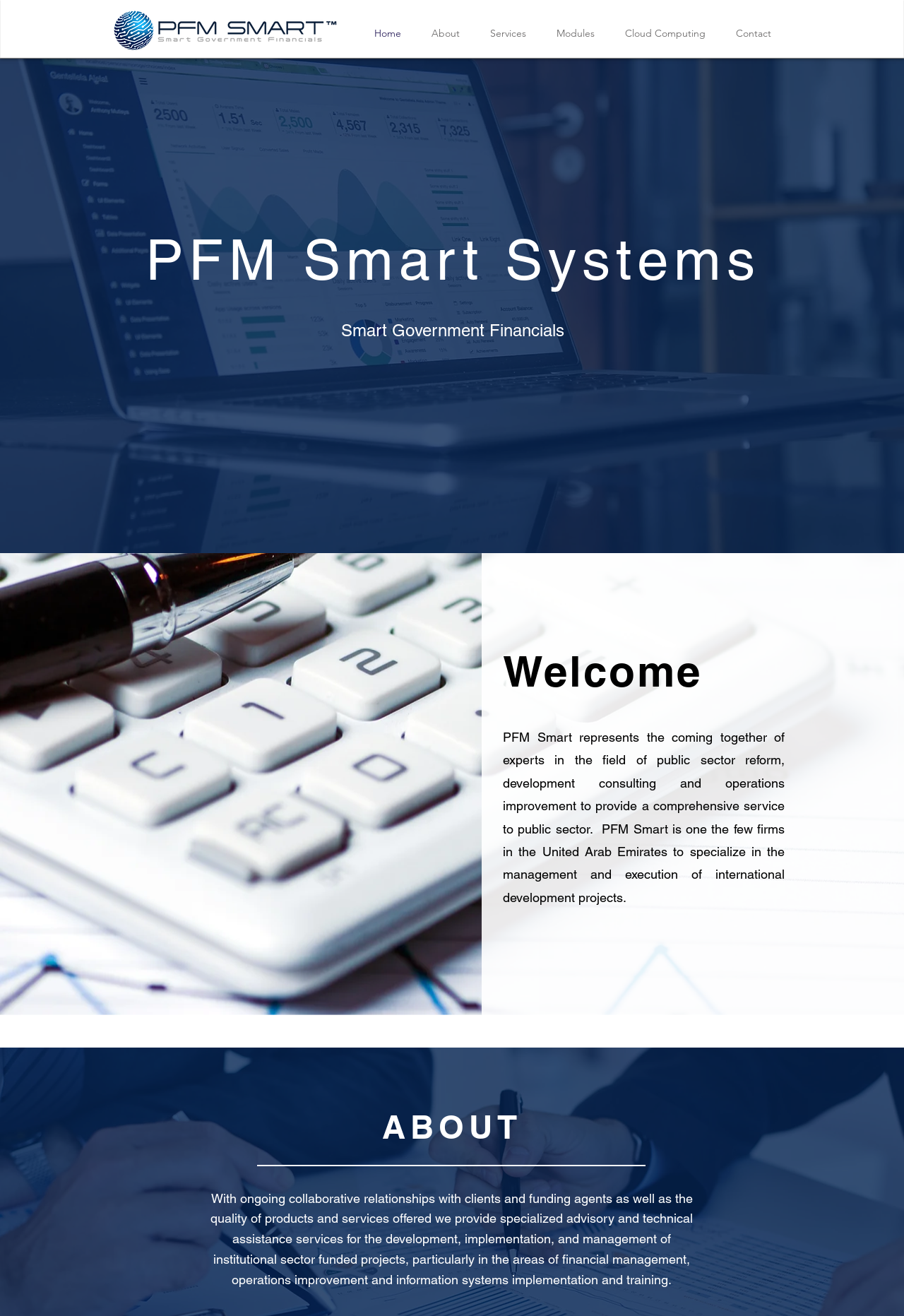Determine the bounding box coordinates of the UI element described below. Use the format (top-left x, top-left y, bottom-right x, bottom-right y) with floating point numbers between 0 and 1: Cloud Computing

[0.674, 0.018, 0.797, 0.033]